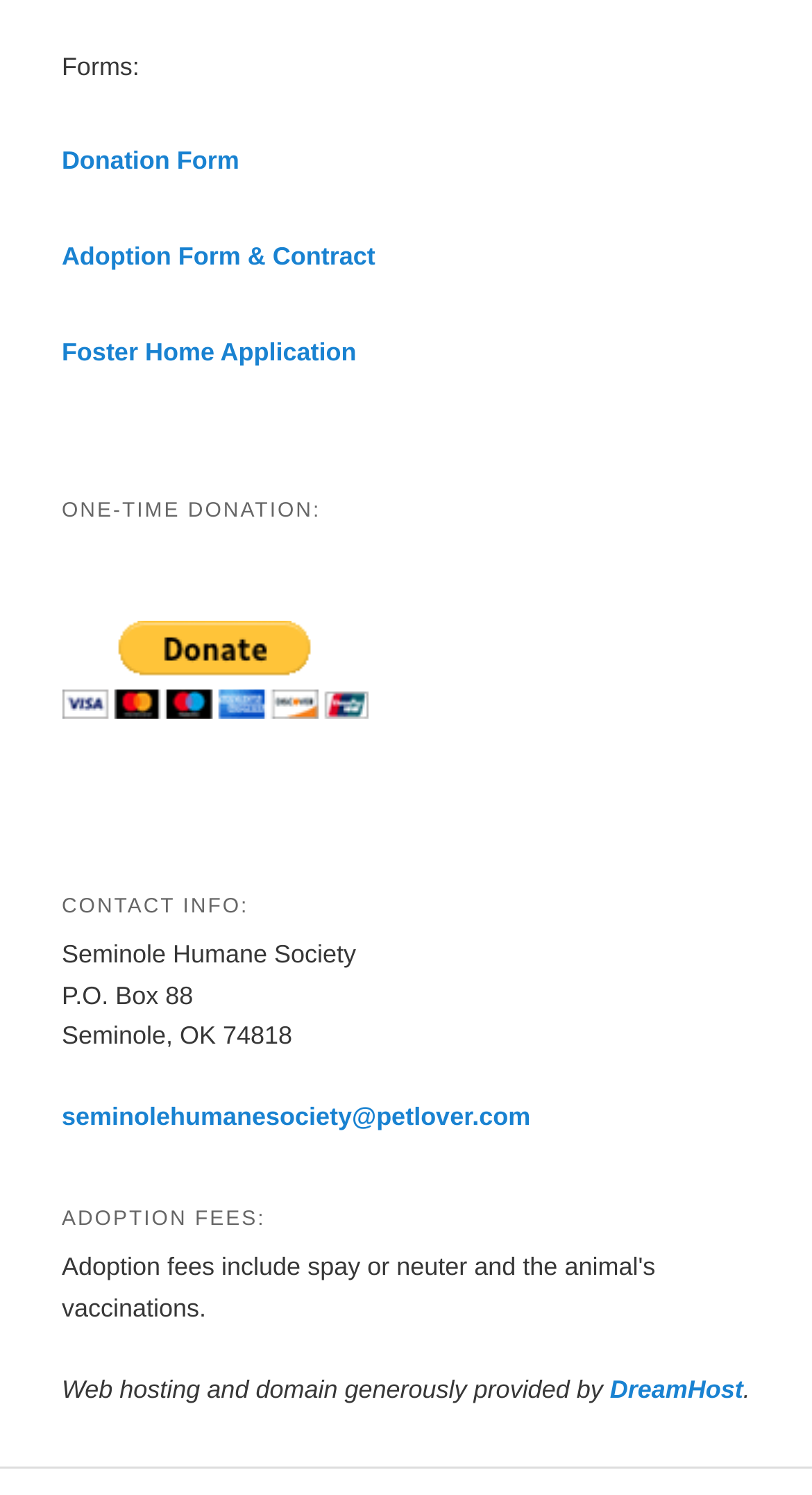Answer the following query with a single word or phrase:
What is the email address of the organization?

seminolehumanesociety@petlover.com